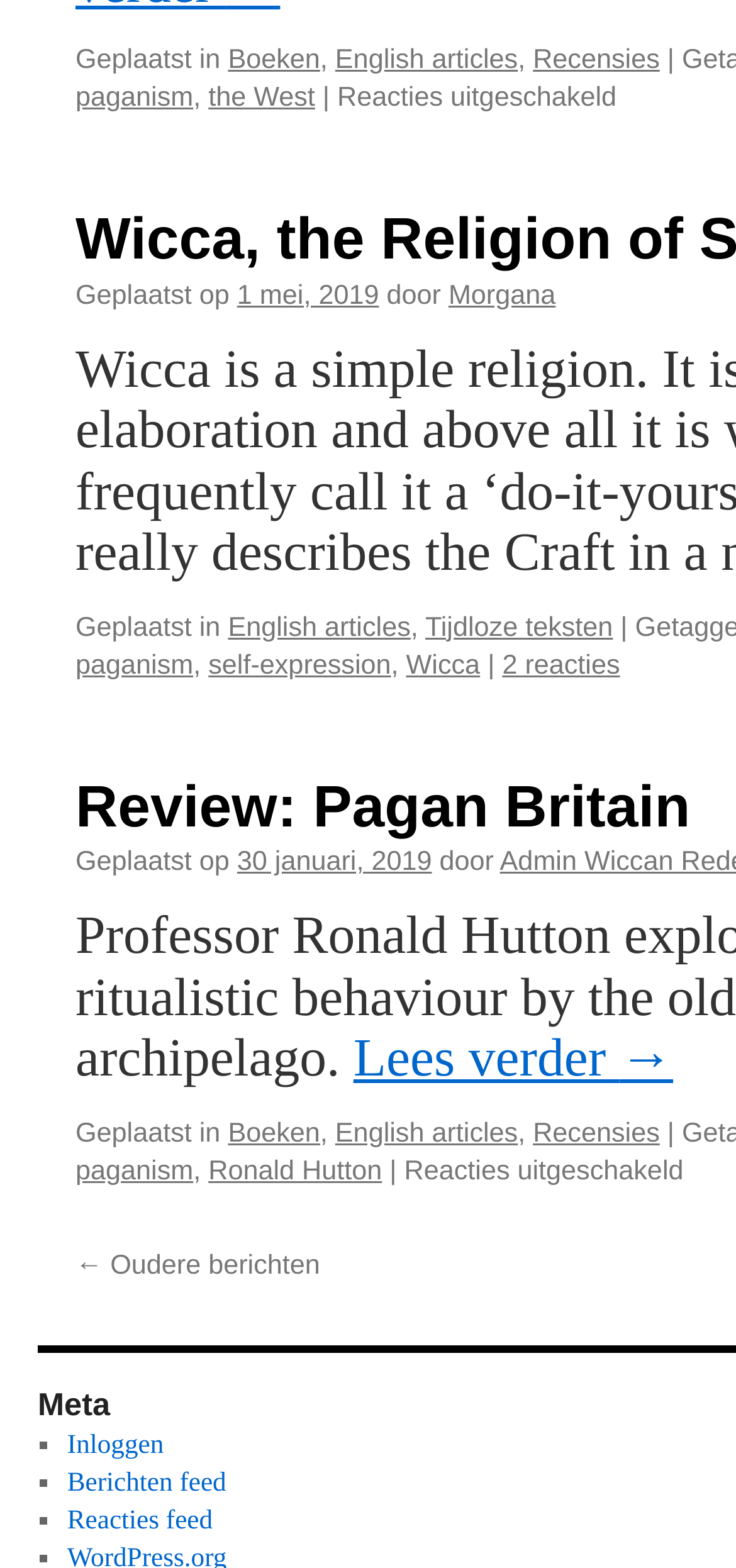Respond with a single word or phrase:
Who is the author of the article 'Review: Pagan Britain'?

Morgana